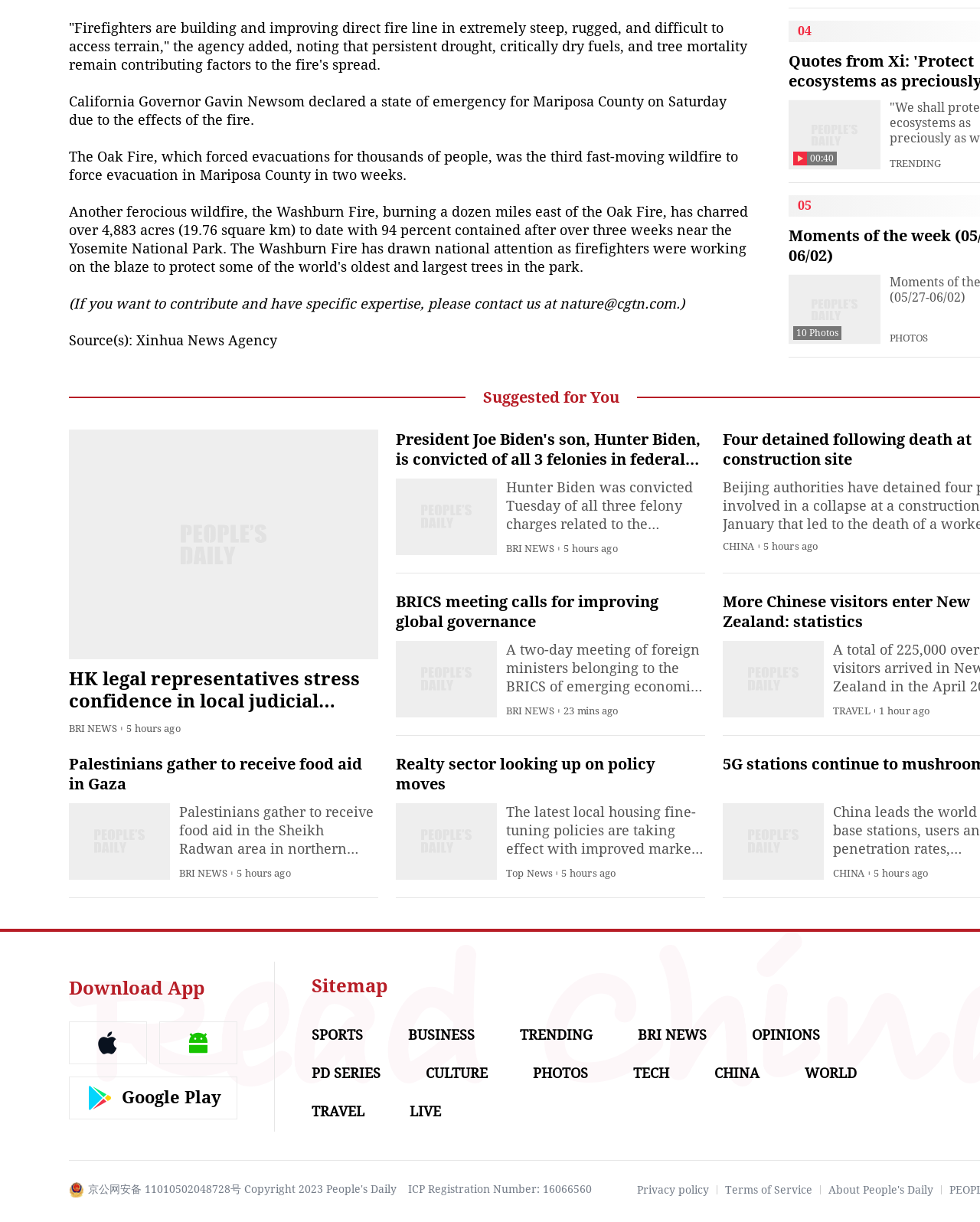Determine the coordinates of the bounding box for the clickable area needed to execute this instruction: "Explore China news".

[0.738, 0.442, 0.77, 0.451]